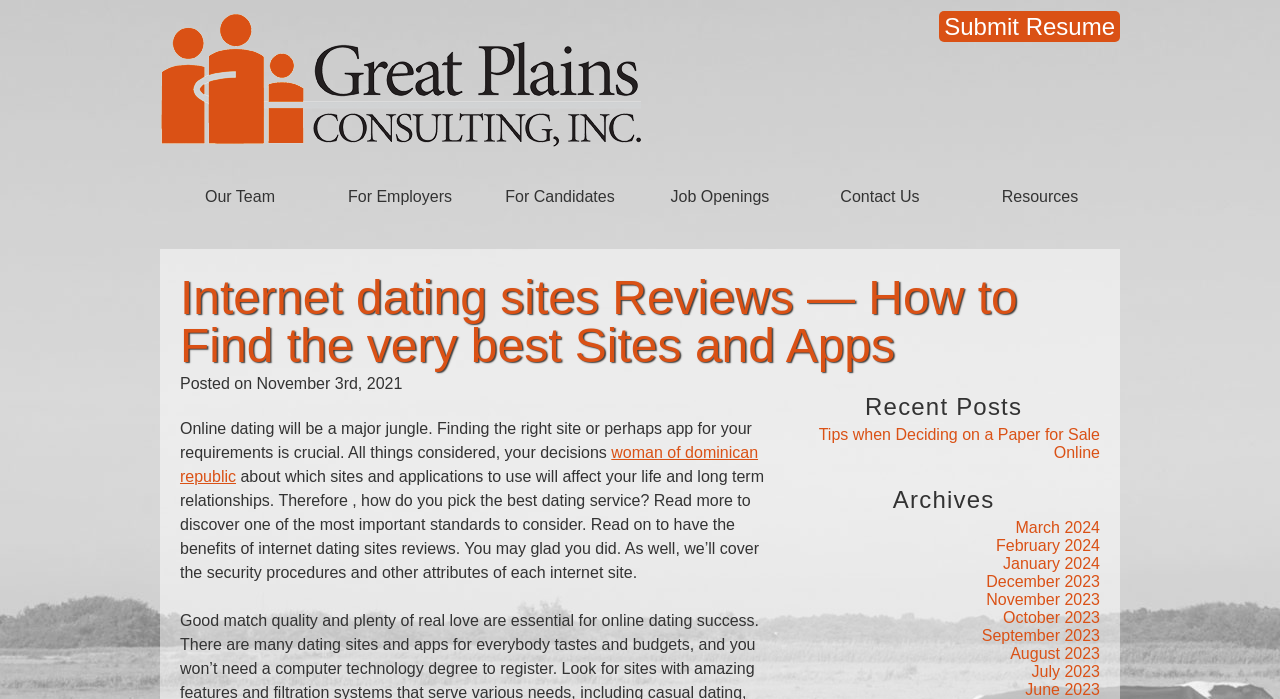Please identify the bounding box coordinates of the clickable element to fulfill the following instruction: "Submit your resume". The coordinates should be four float numbers between 0 and 1, i.e., [left, top, right, bottom].

[0.734, 0.016, 0.875, 0.061]